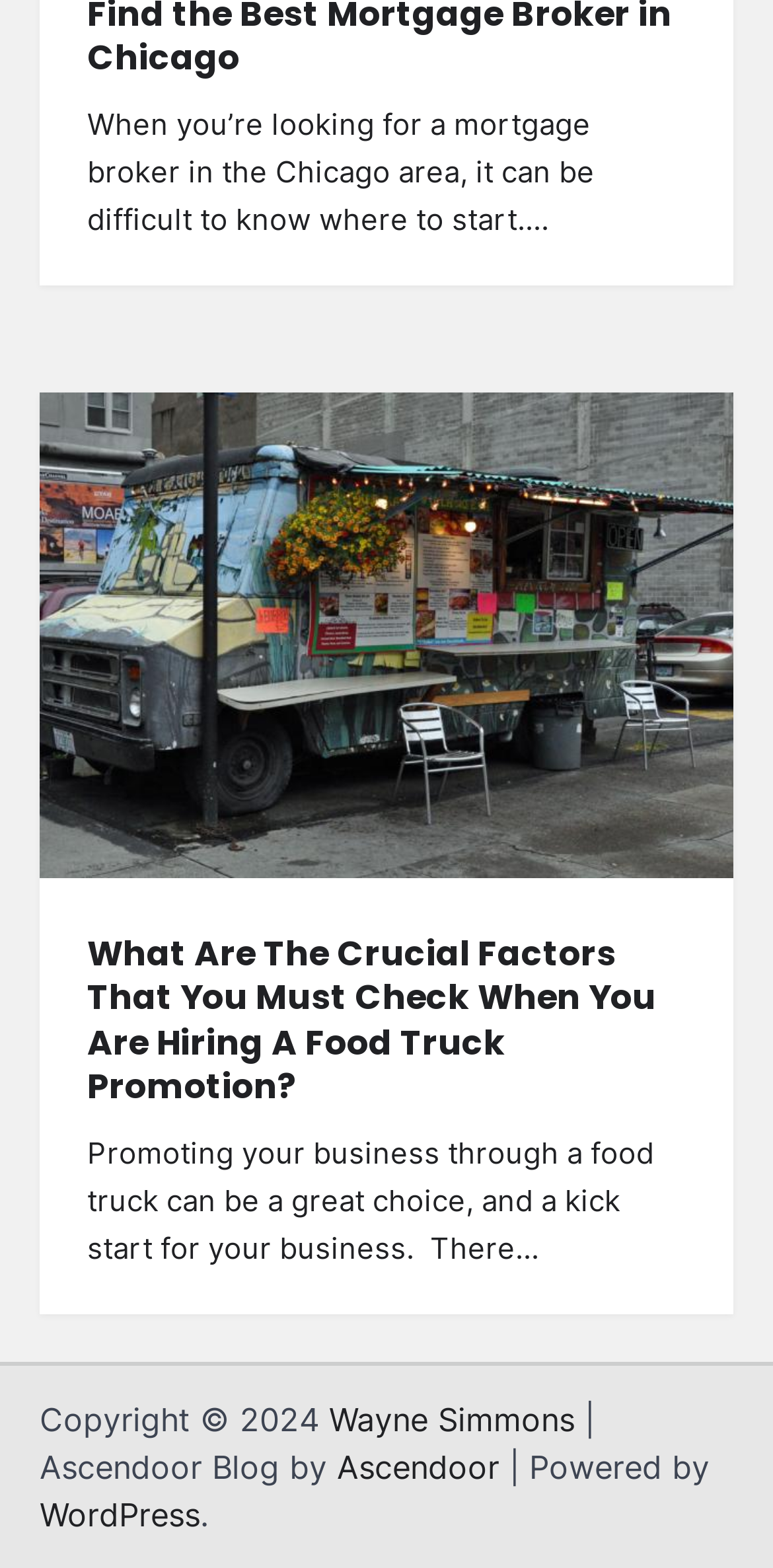Use one word or a short phrase to answer the question provided: 
What is the name of the blog?

Ascendoor Blog